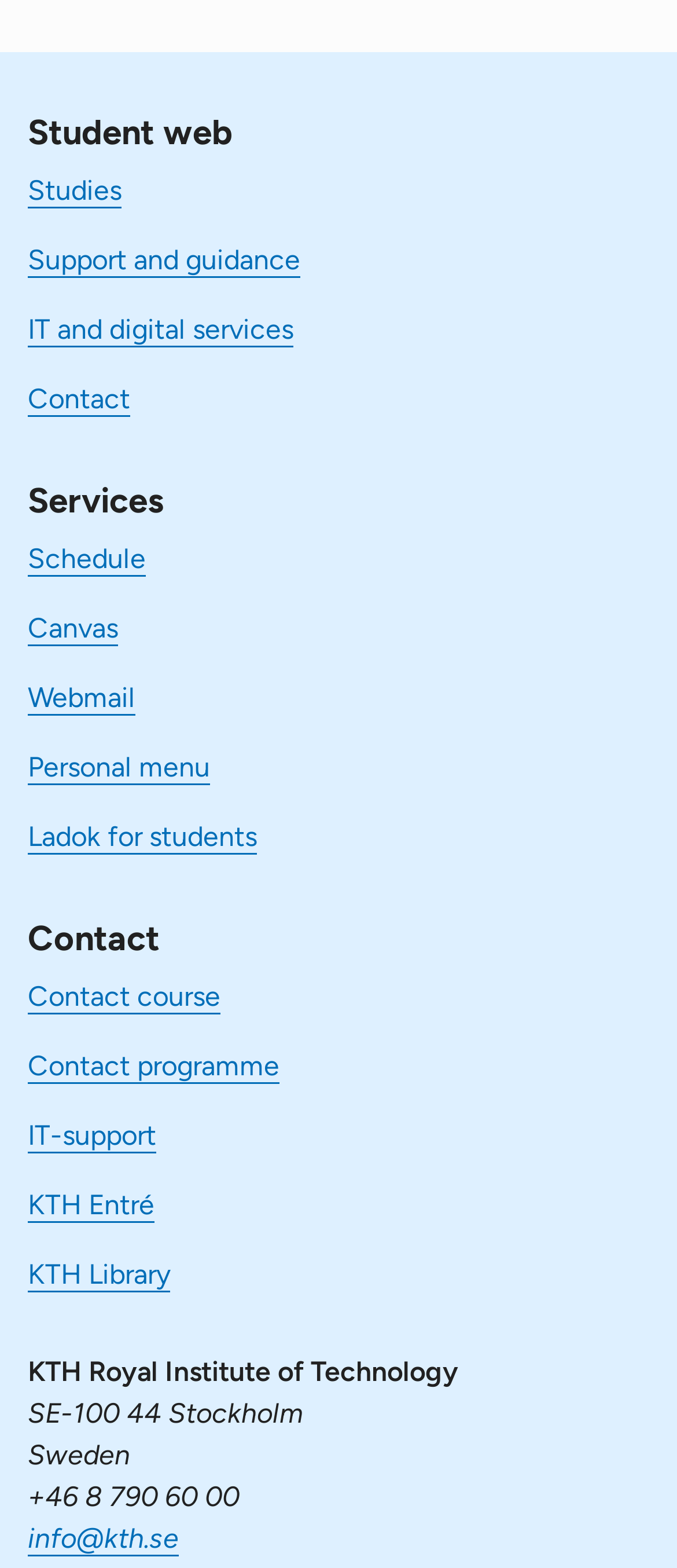Determine the bounding box coordinates for the UI element matching this description: "Webmail".

[0.041, 0.434, 0.2, 0.455]